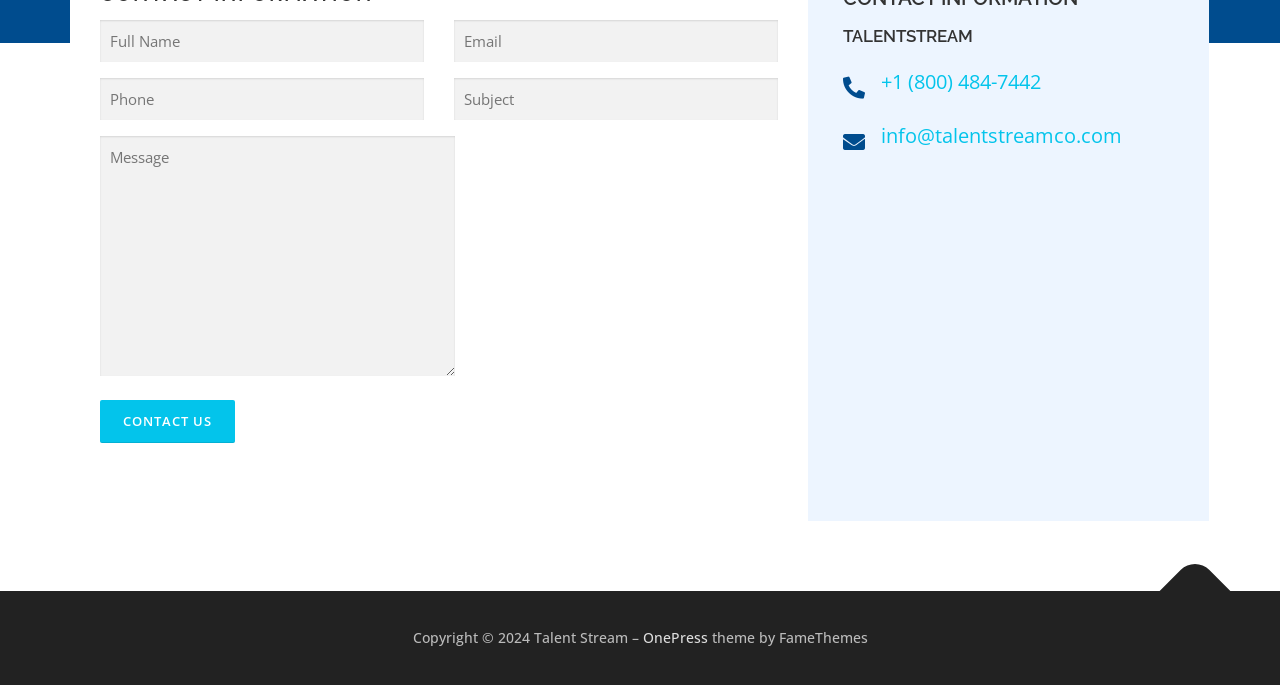Determine the bounding box coordinates of the clickable element to achieve the following action: 'Enter full name'. Provide the coordinates as four float values between 0 and 1, formatted as [left, top, right, bottom].

[0.078, 0.029, 0.331, 0.091]